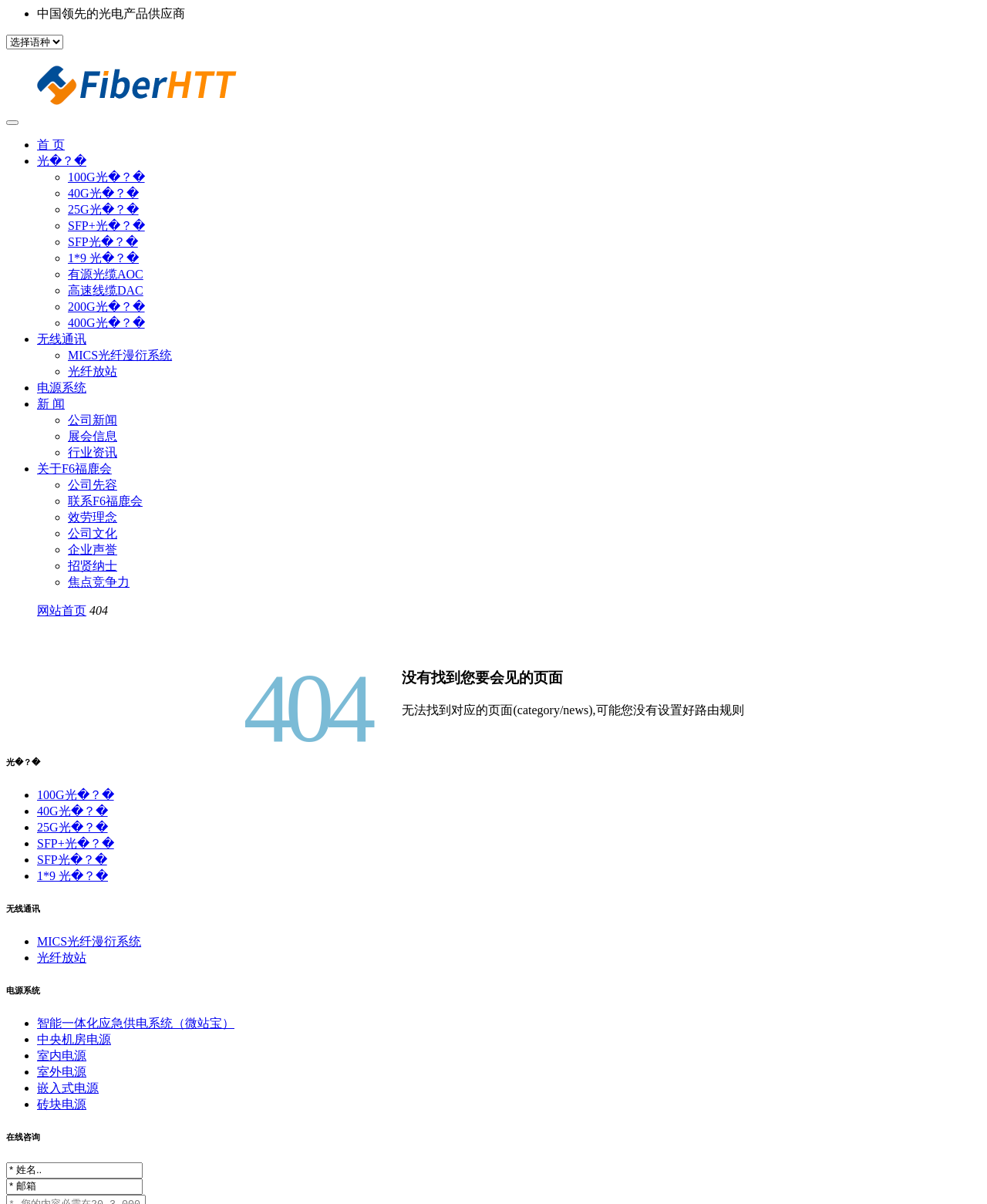Please examine the image and provide a detailed answer to the question: What is the error message on the webpage?

The error message '404' can be found in the blockquote element, which indicates that the webpage is a 404 error page.